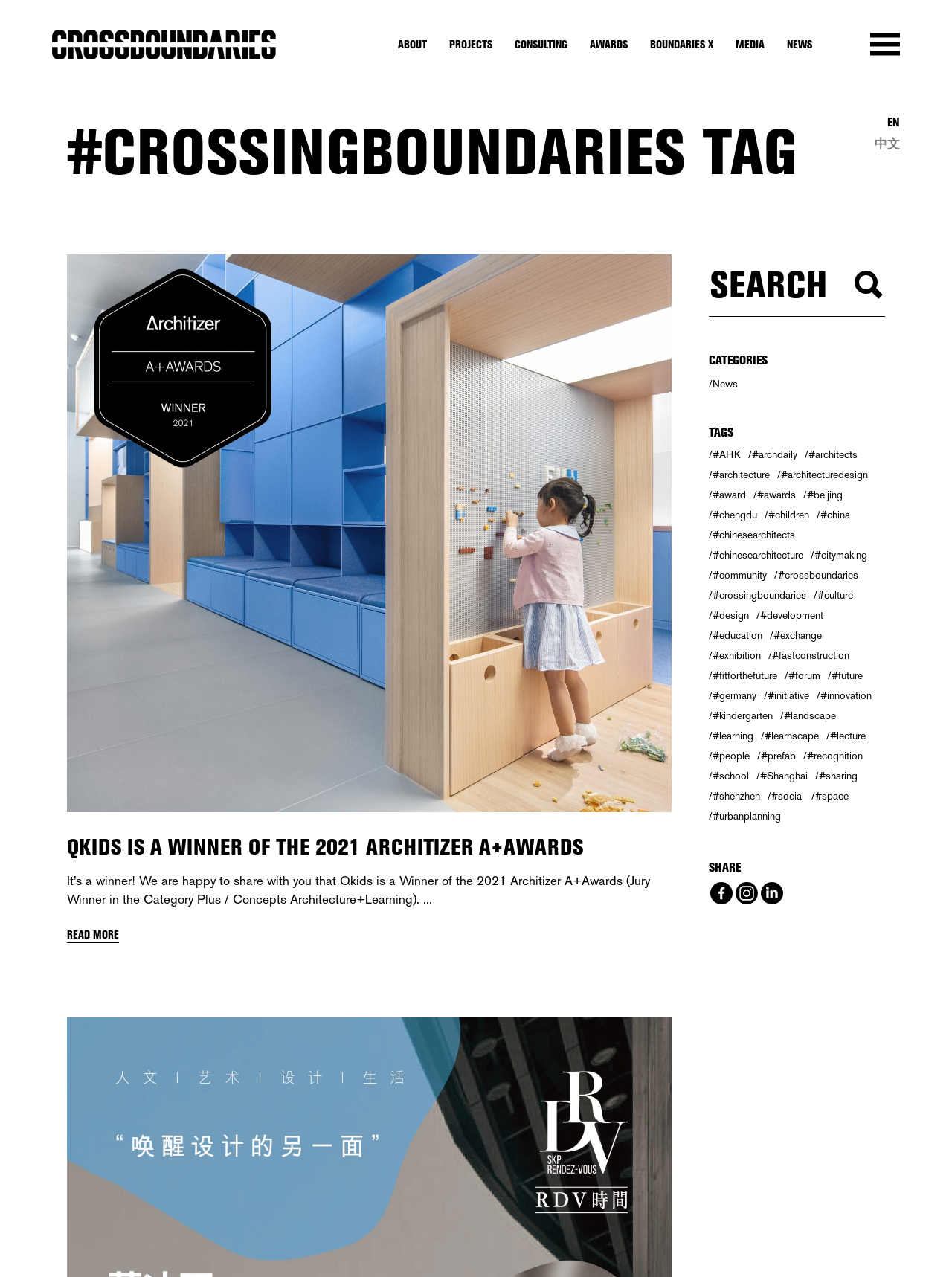Please give a one-word or short phrase response to the following question: 
What is the language of the second link in the language selection?

中文